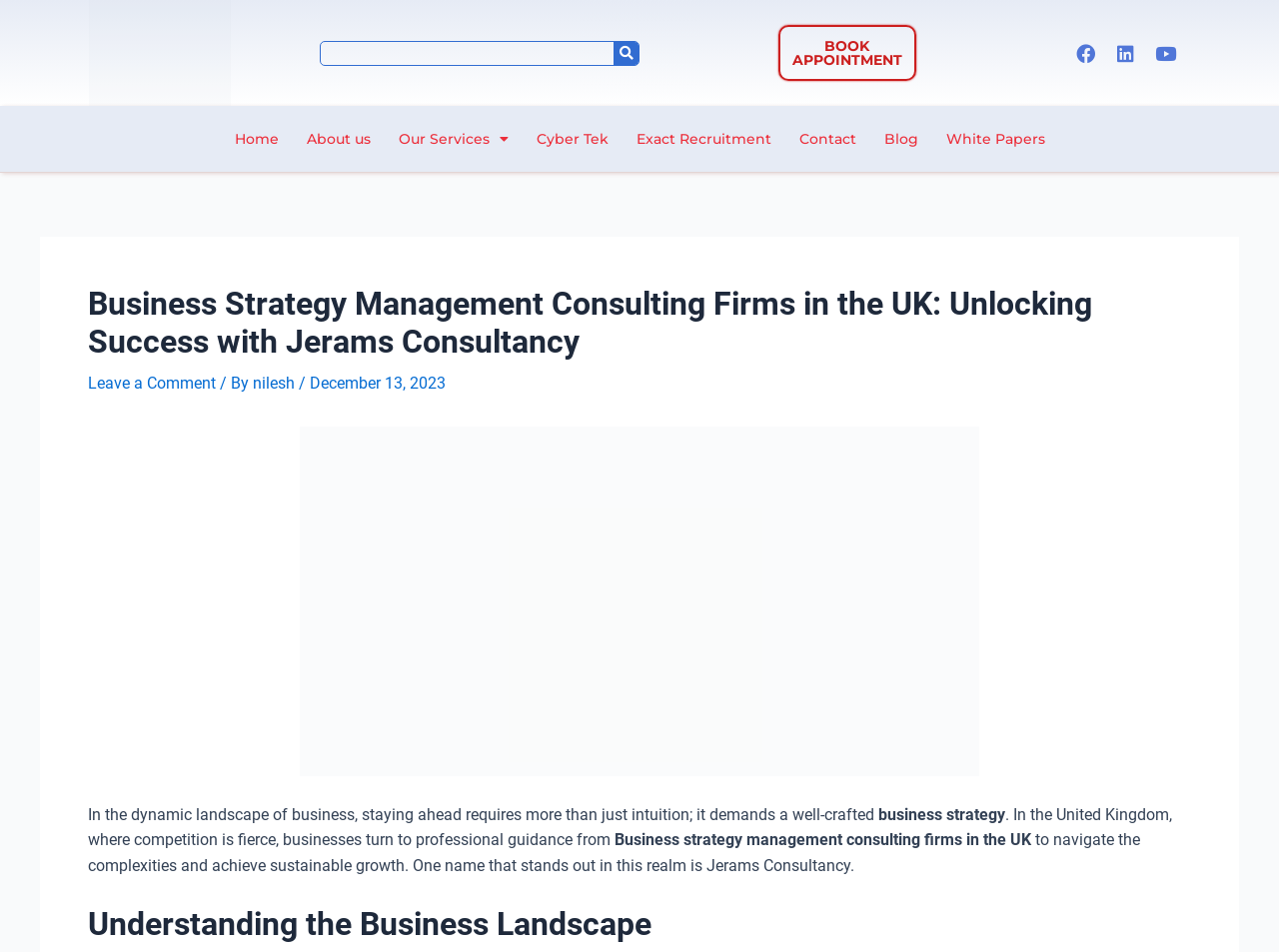What is the purpose of the search box?
Based on the image, answer the question with a single word or brief phrase.

To search